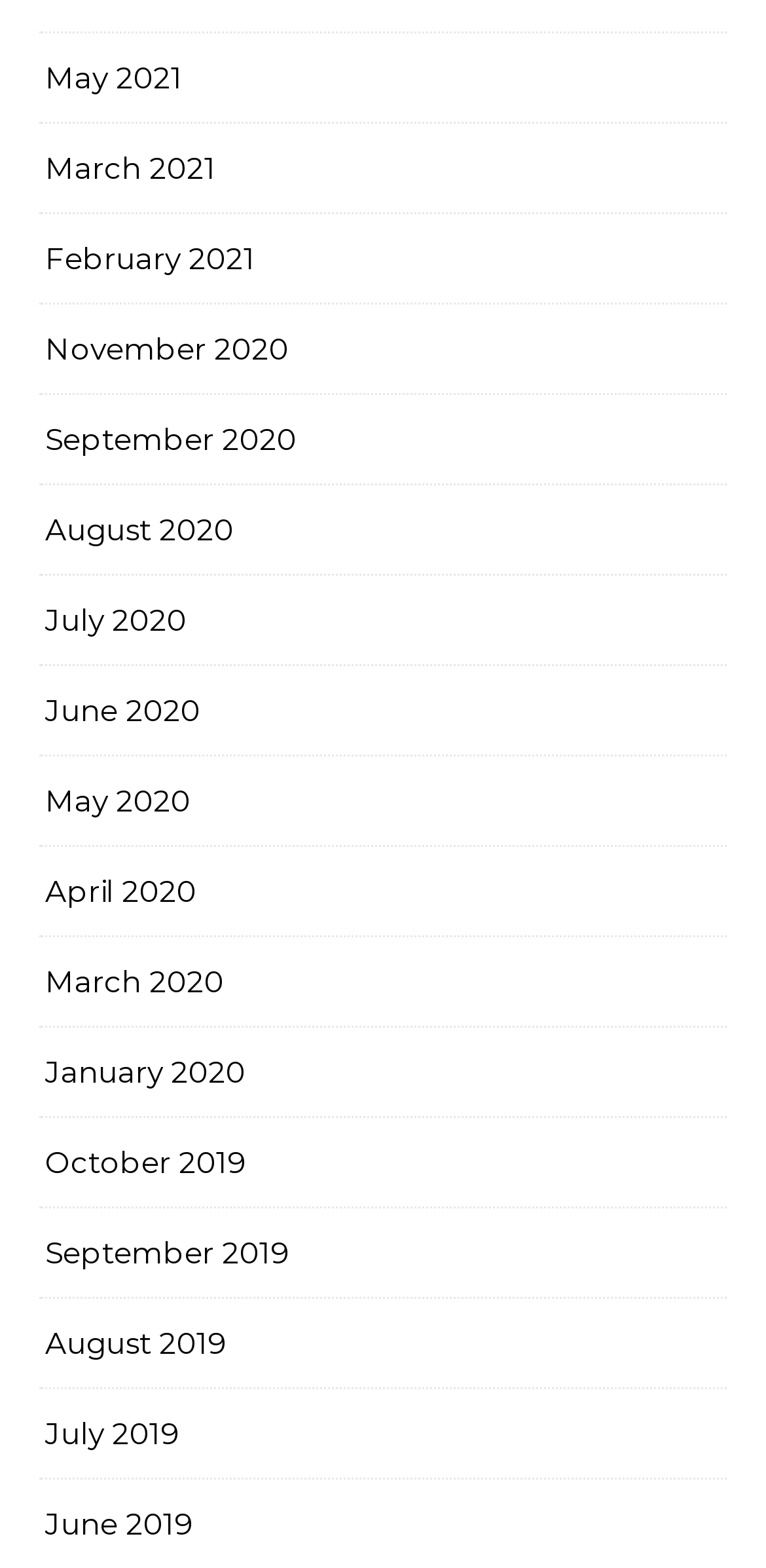How many links are there from 2020?
Provide an in-depth answer to the question, covering all aspects.

I counted the number of links from 2020 and found 6 links: May 2020, April 2020, March 2020, February 2020, January 2020, and June 2020.